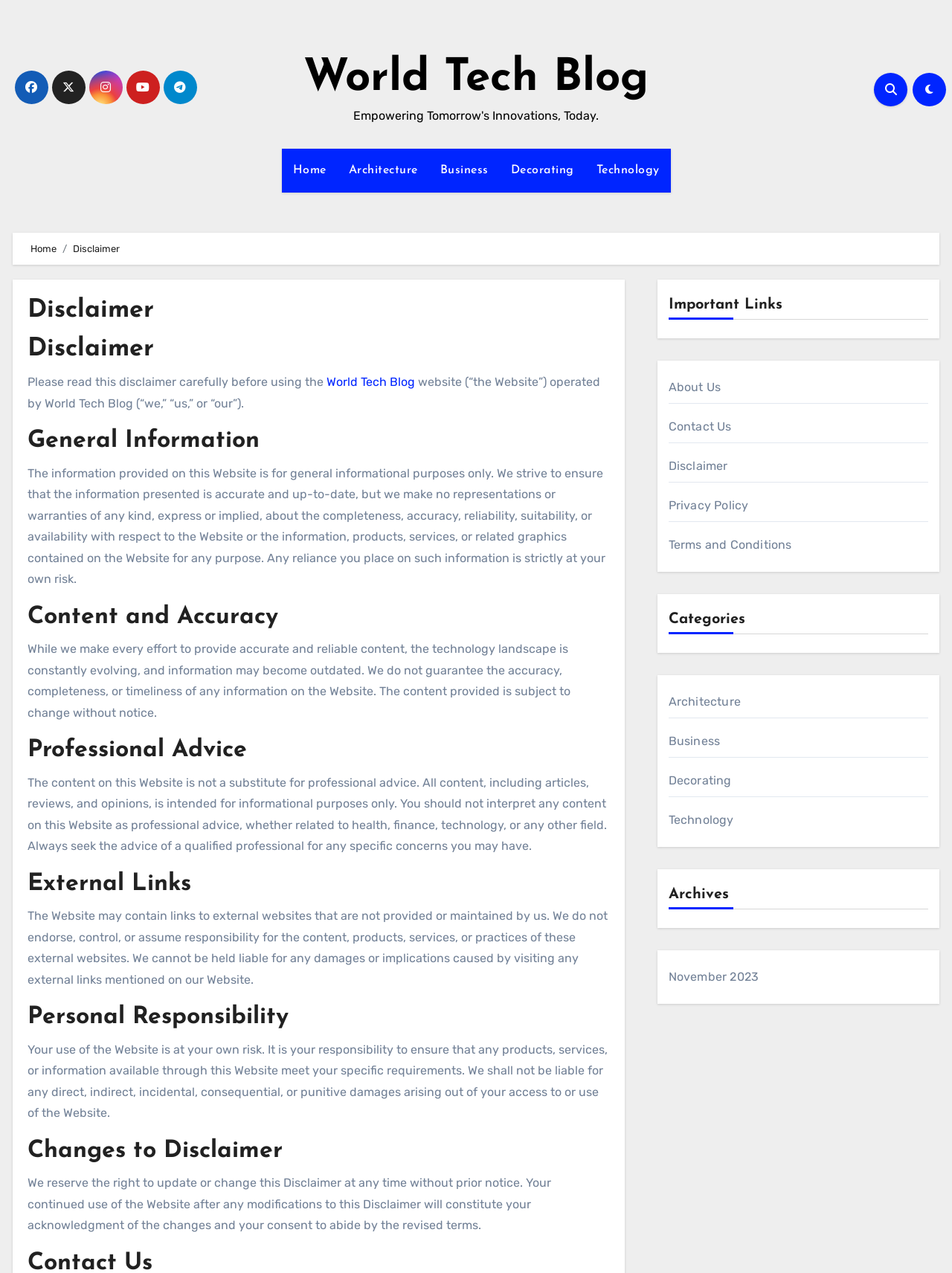Identify the bounding box coordinates for the UI element that matches this description: "World Tech Blog".

[0.343, 0.295, 0.436, 0.306]